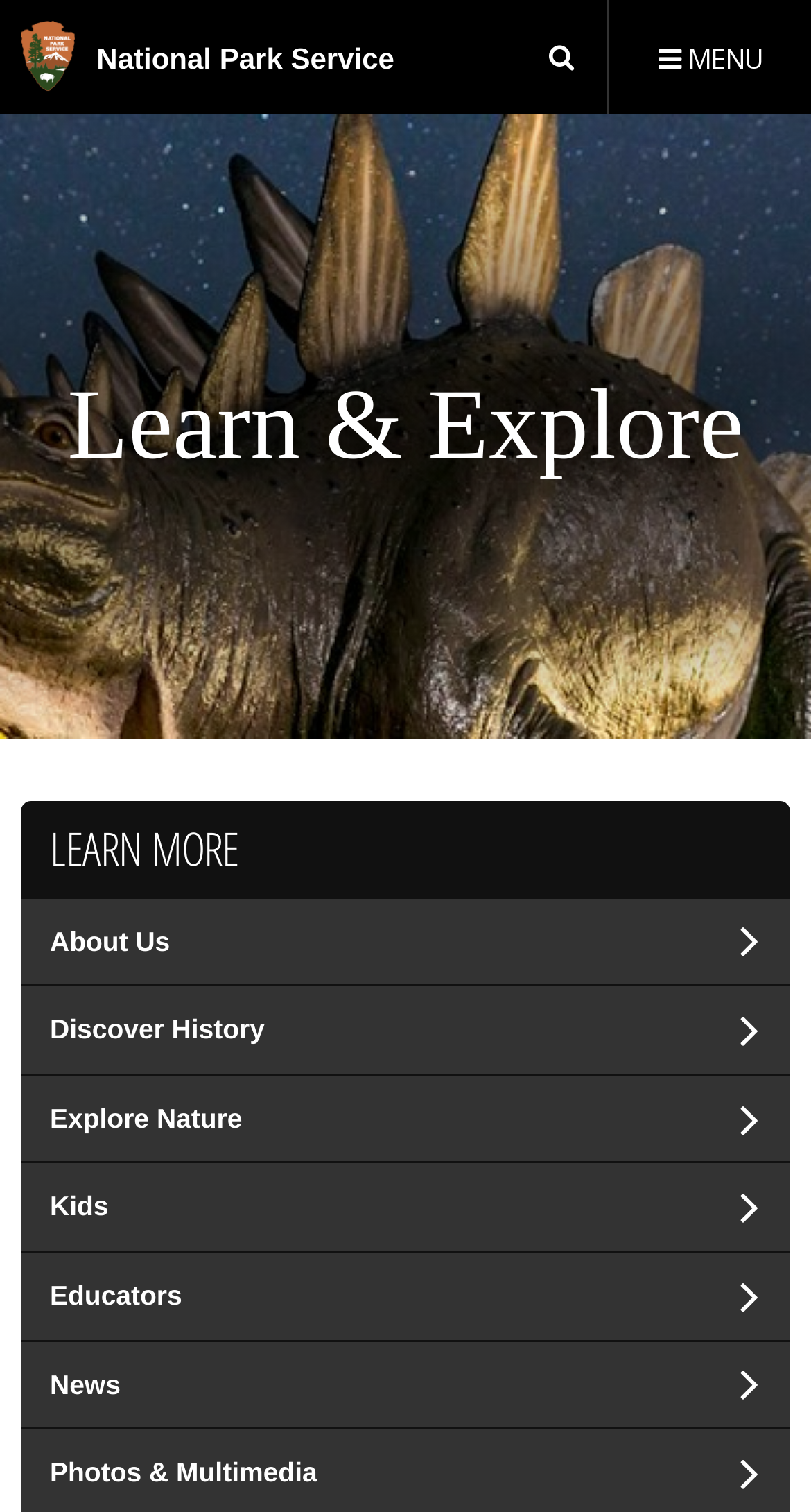What is the theme of the webpage?
Provide an in-depth answer to the question, covering all aspects.

The theme of the webpage can be inferred from the name 'National Park Service' and the image of a Stegosaurus statue, indicating that the webpage is related to national parks and their natural and cultural resources.